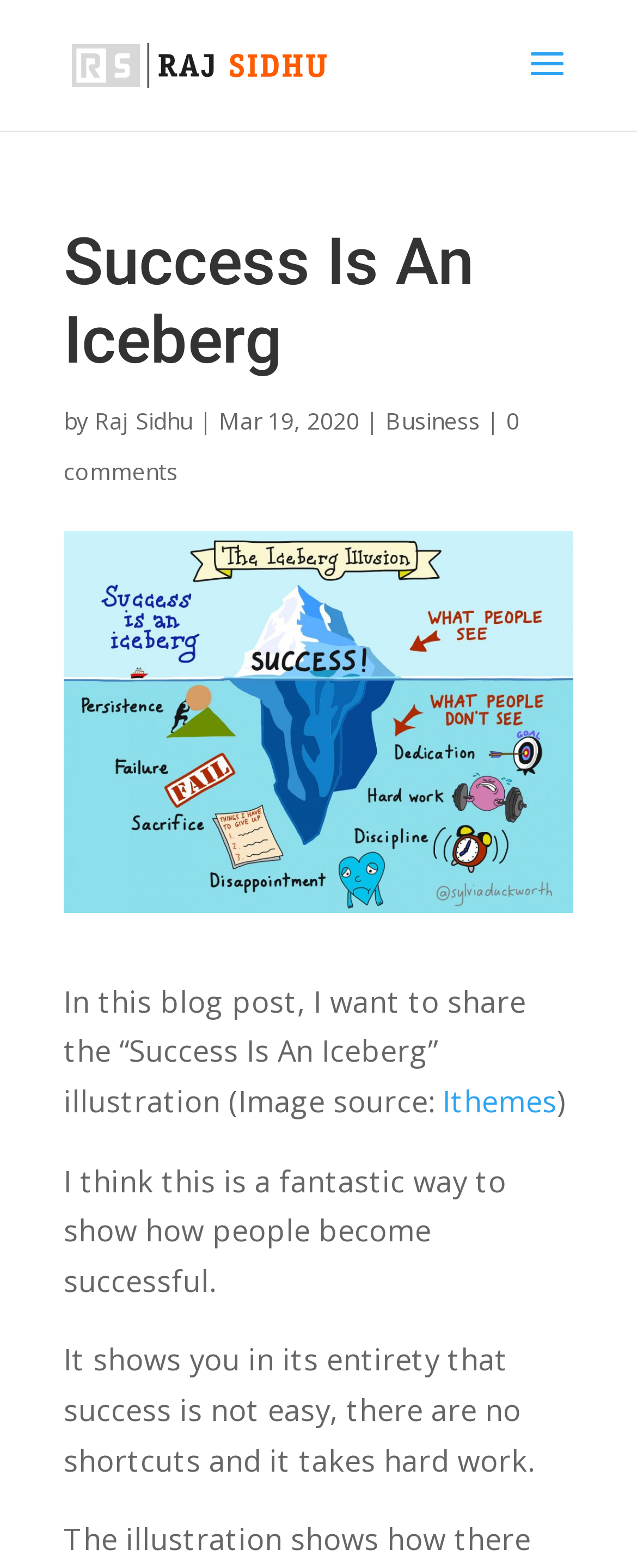Identify the coordinates of the bounding box for the element described below: "Business". Return the coordinates as four float numbers between 0 and 1: [left, top, right, bottom].

[0.605, 0.258, 0.754, 0.278]